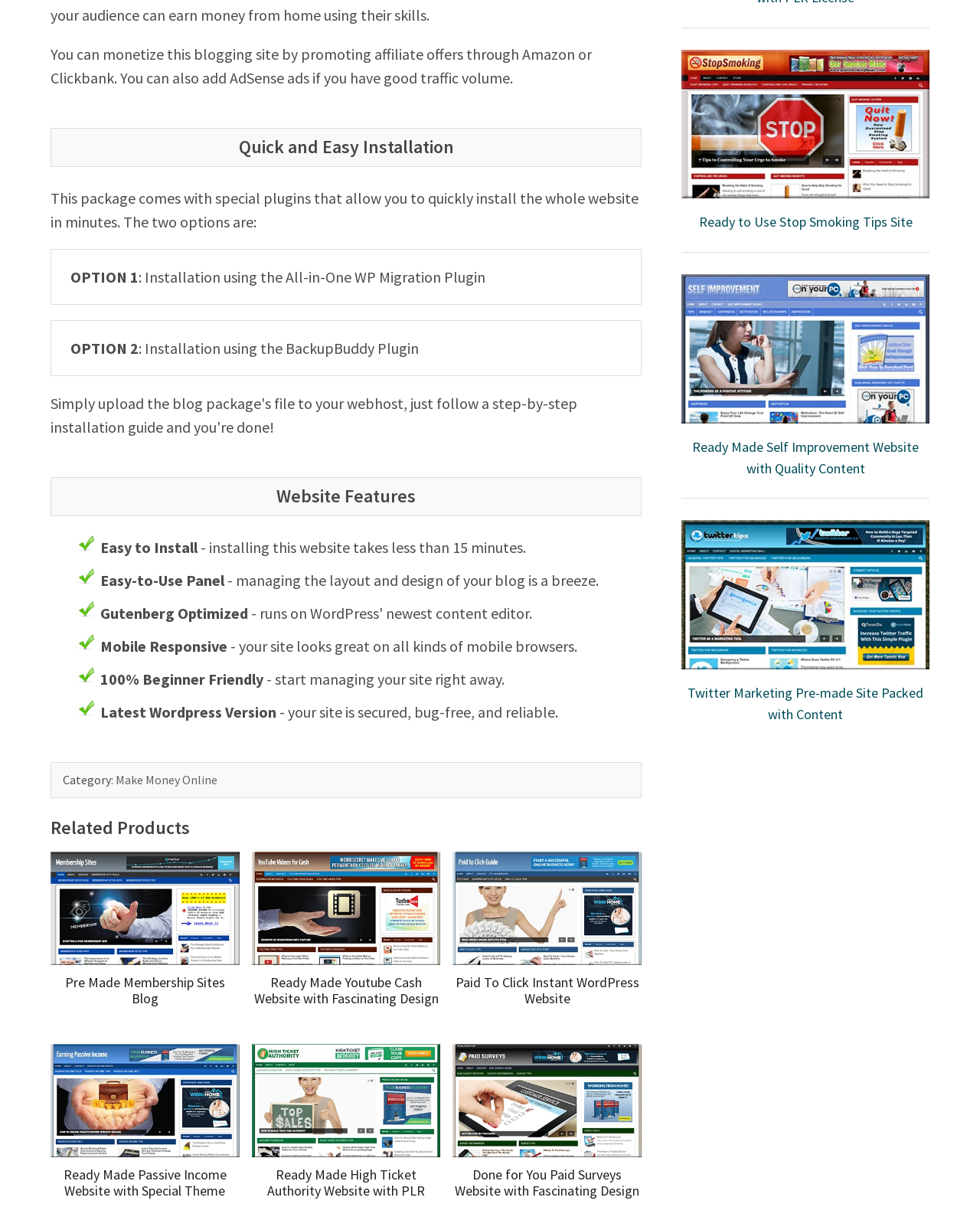What is the benefit of using this website?
Answer the question with a single word or phrase derived from the image.

Easy to install and manage